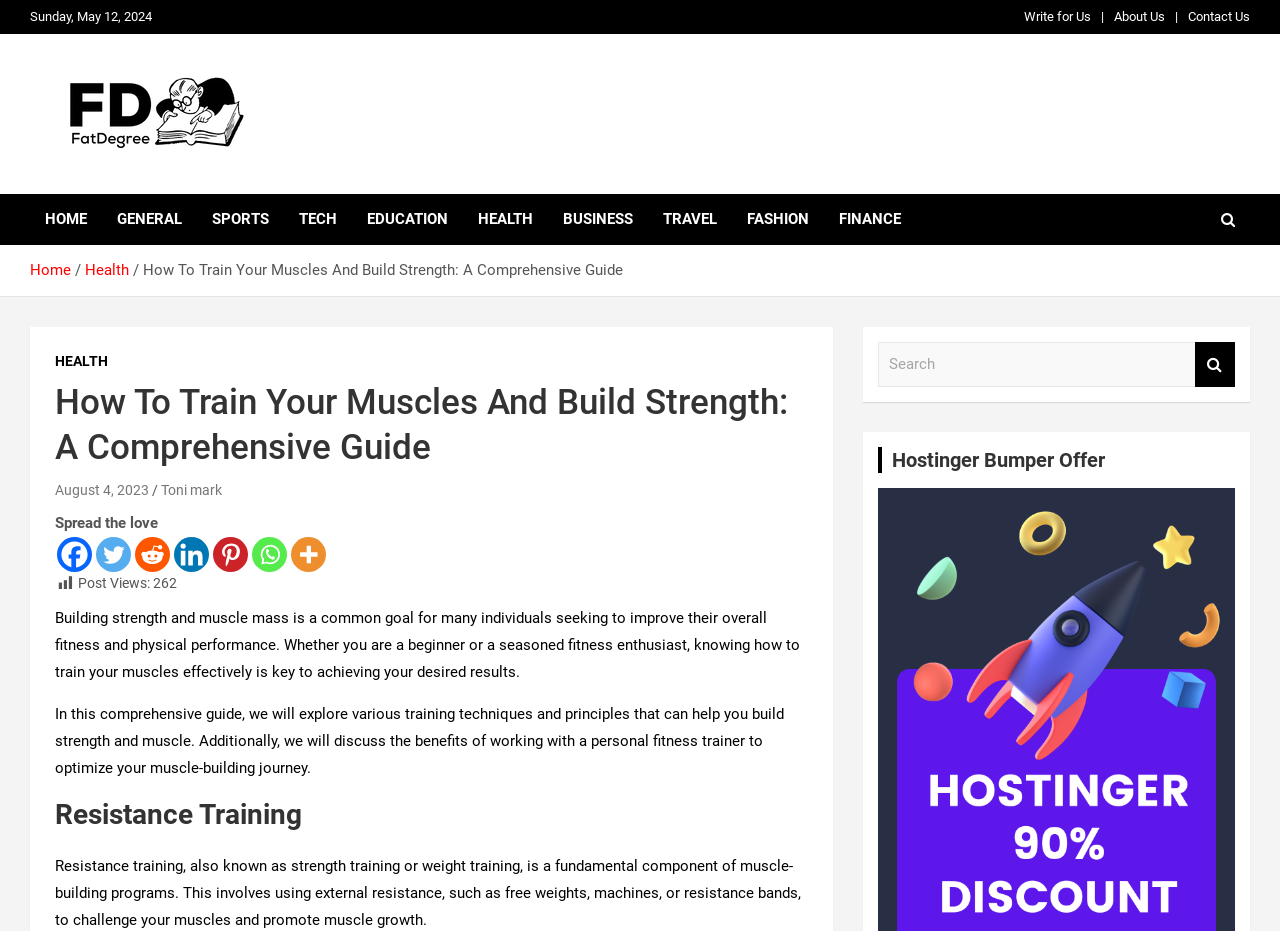What is the name of the author of the latest article?
Provide a comprehensive and detailed answer to the question.

I found the name of the author of the latest article by looking at the link 'Toni mark' which is located below the heading 'How To Train Your Muscles And Build Strength: A Comprehensive Guide'.